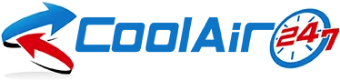What does the clock element in the logo symbolize?
Answer the question with just one word or phrase using the image.

Efficiency and prompt service